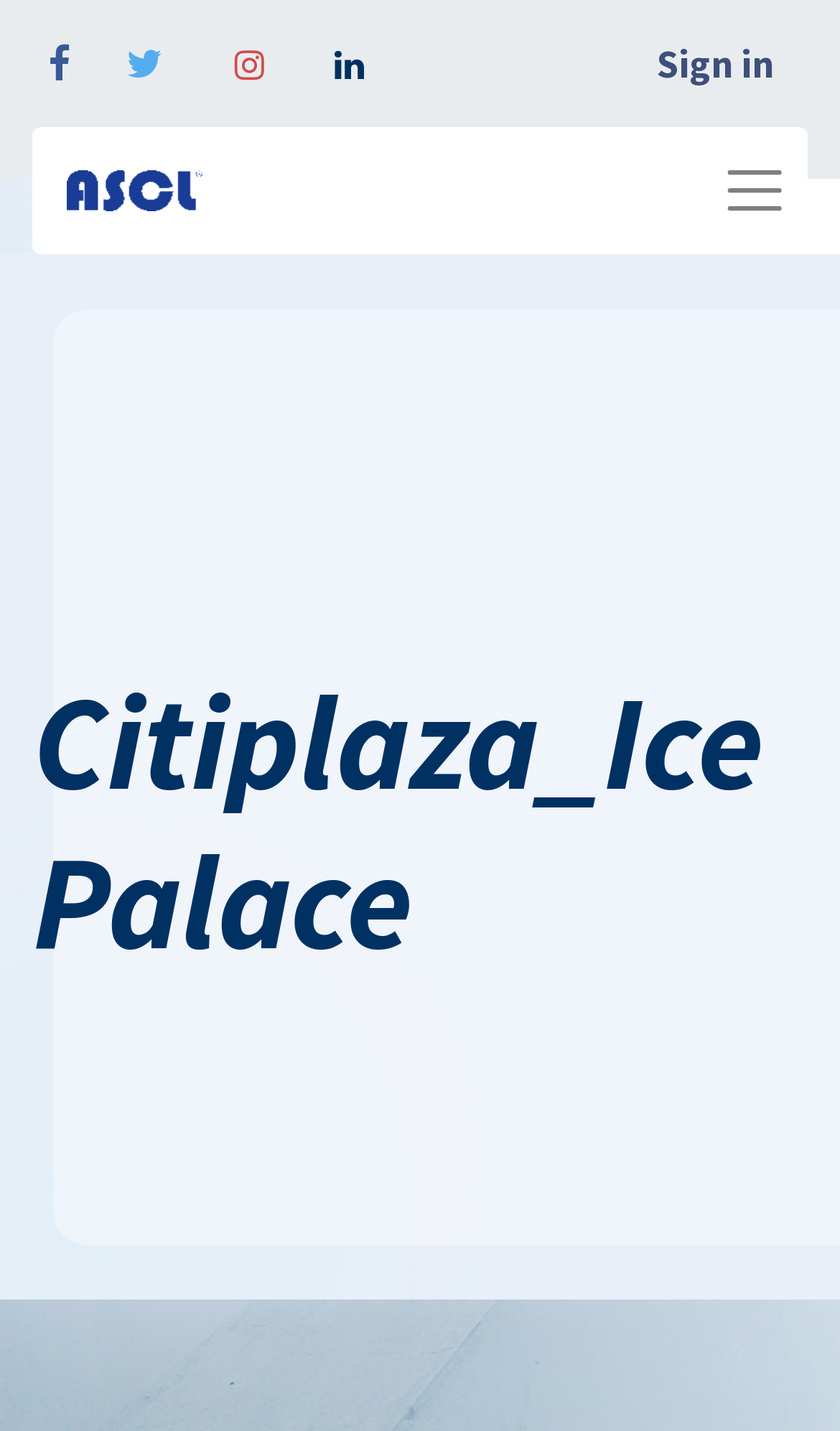How many social media links are there?
Please give a detailed answer to the question using the information shown in the image.

I counted the number of social media links by looking at the icons, which are represented by Unicode characters such as '', '', '', and ''. These icons are commonly used to represent social media platforms.